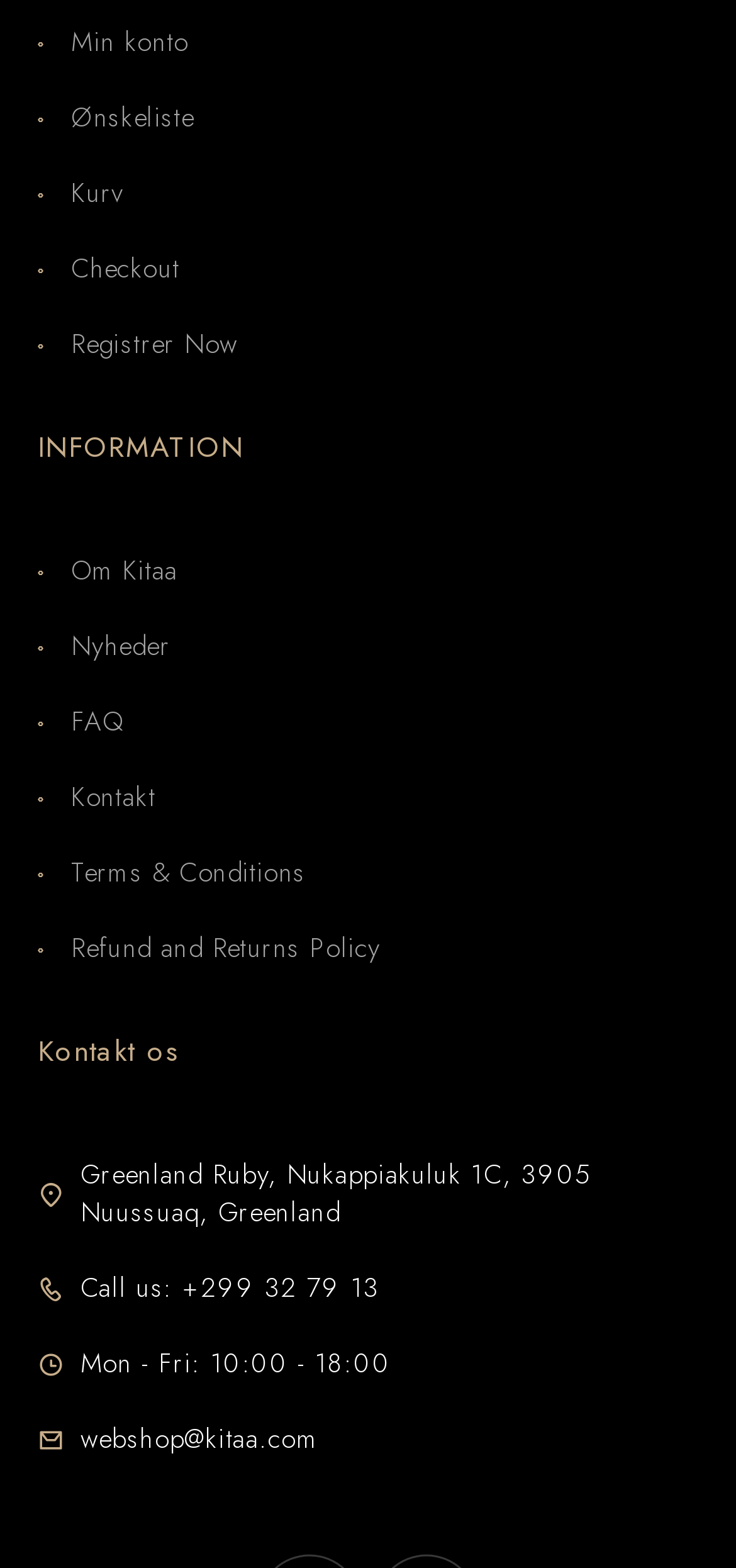What are the business hours of the company?
Refer to the image and offer an in-depth and detailed answer to the question.

The business hours of the company can be found in the static text element 'Mon - Fri: 10:00 - 18:00'.